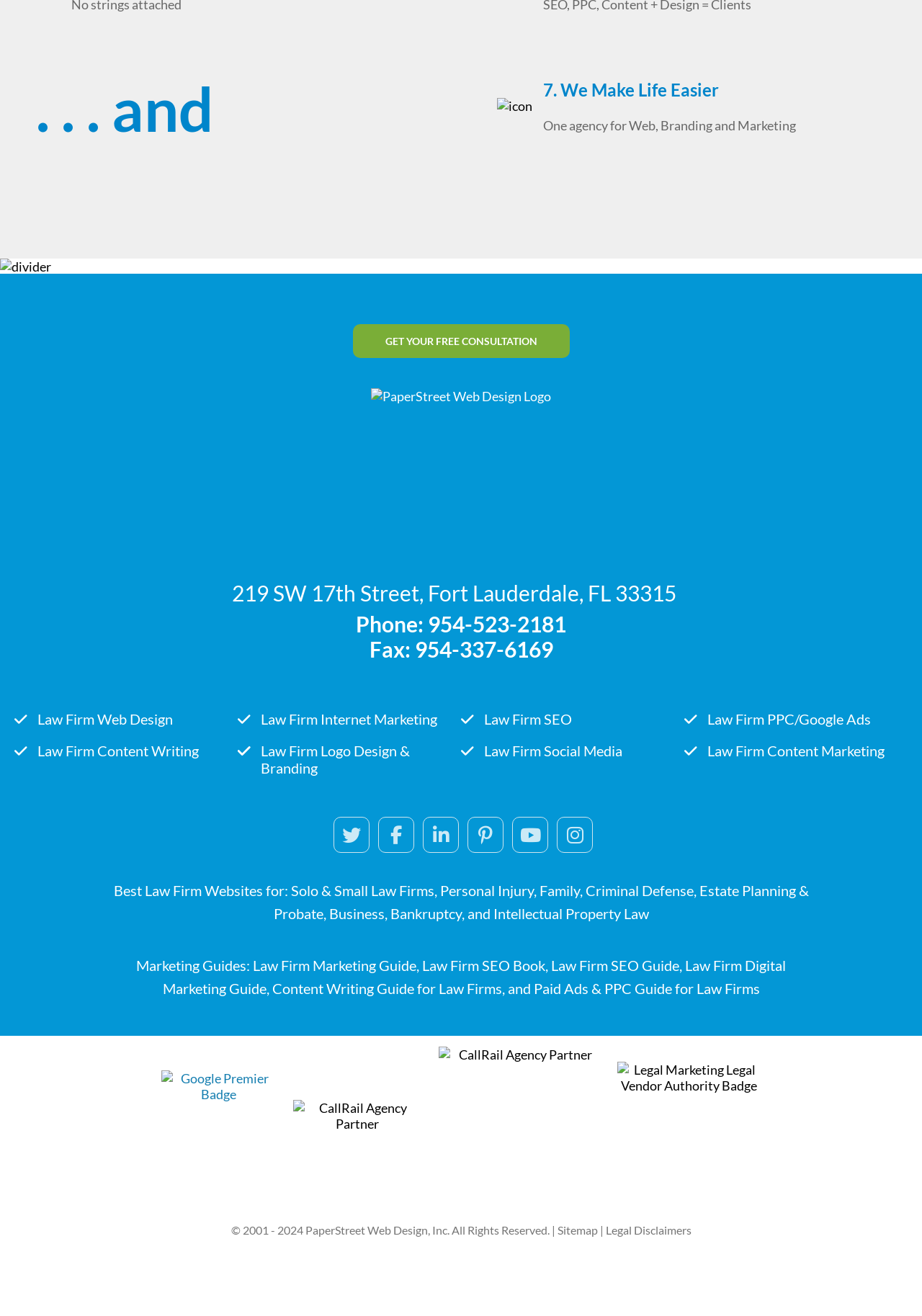Can you specify the bounding box coordinates for the region that should be clicked to fulfill this instruction: "Visit the PaperStreet Web Design homepage".

[0.402, 0.295, 0.598, 0.432]